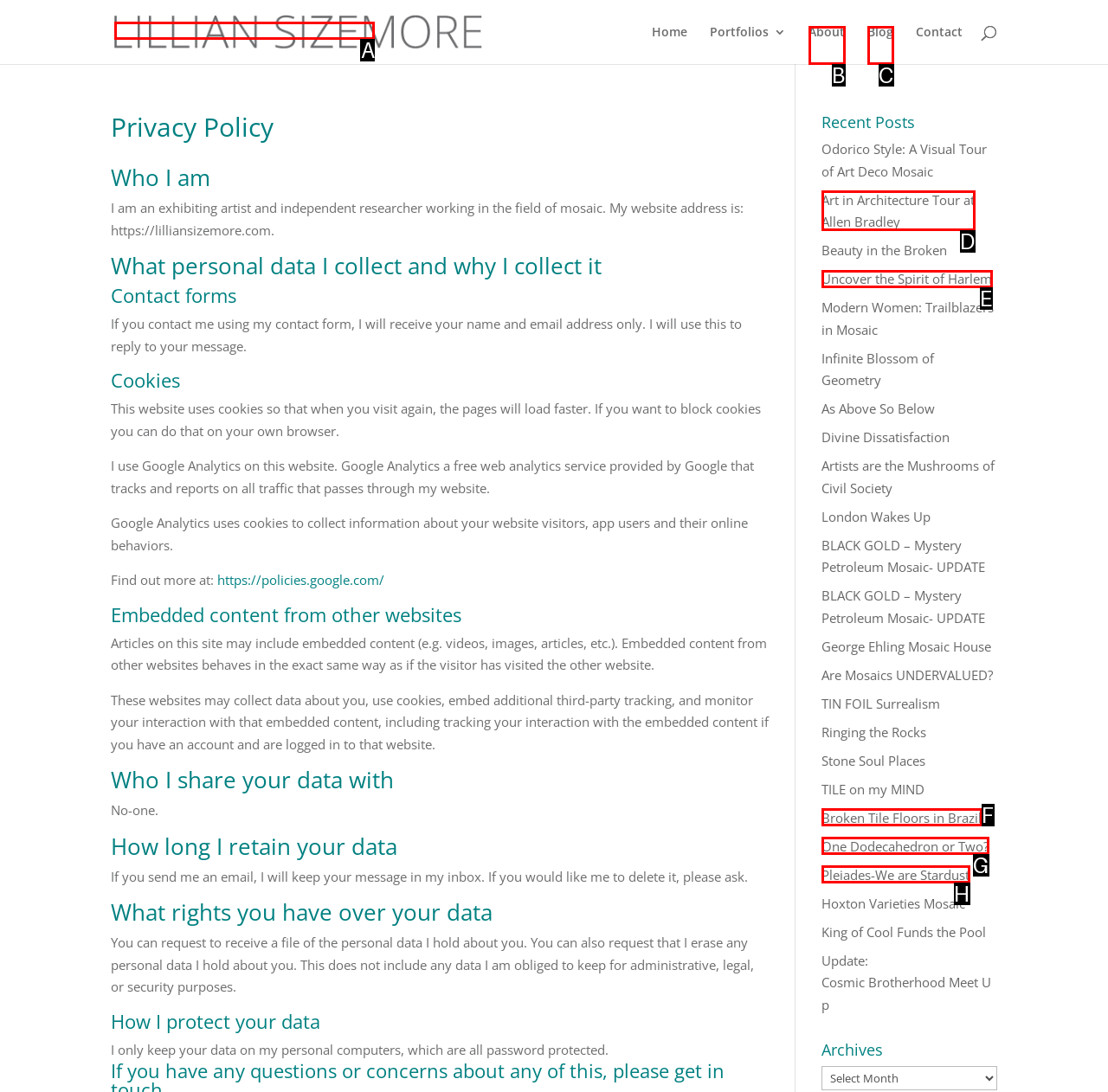Match the element description: Uncover the Spirit of Harlem to the correct HTML element. Answer with the letter of the selected option.

E